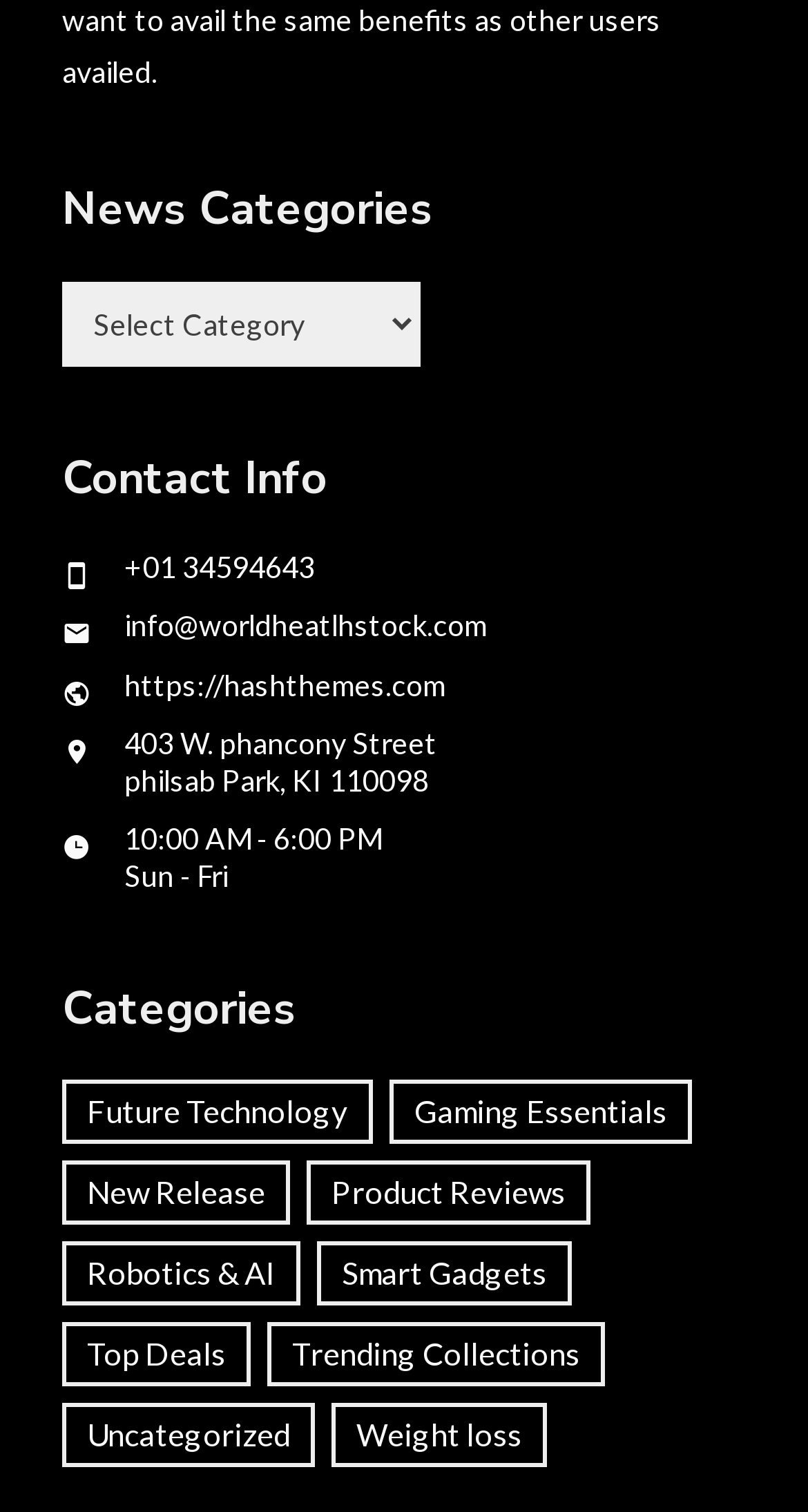Can you find the bounding box coordinates of the area I should click to execute the following instruction: "Visit the Future Technology page"?

[0.077, 0.714, 0.462, 0.757]